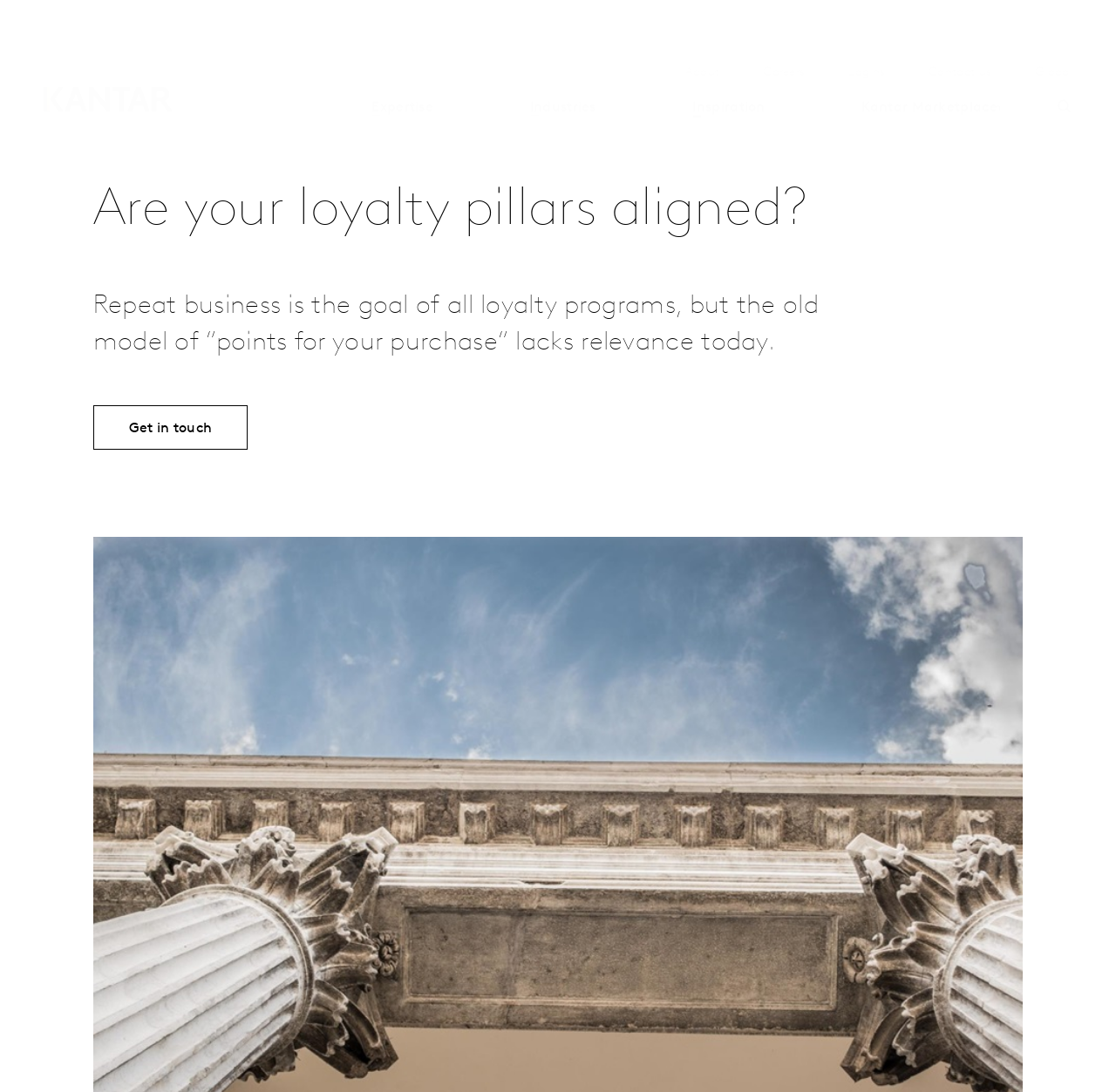How many tabs are available?
Using the visual information from the image, give a one-word or short-phrase answer.

3